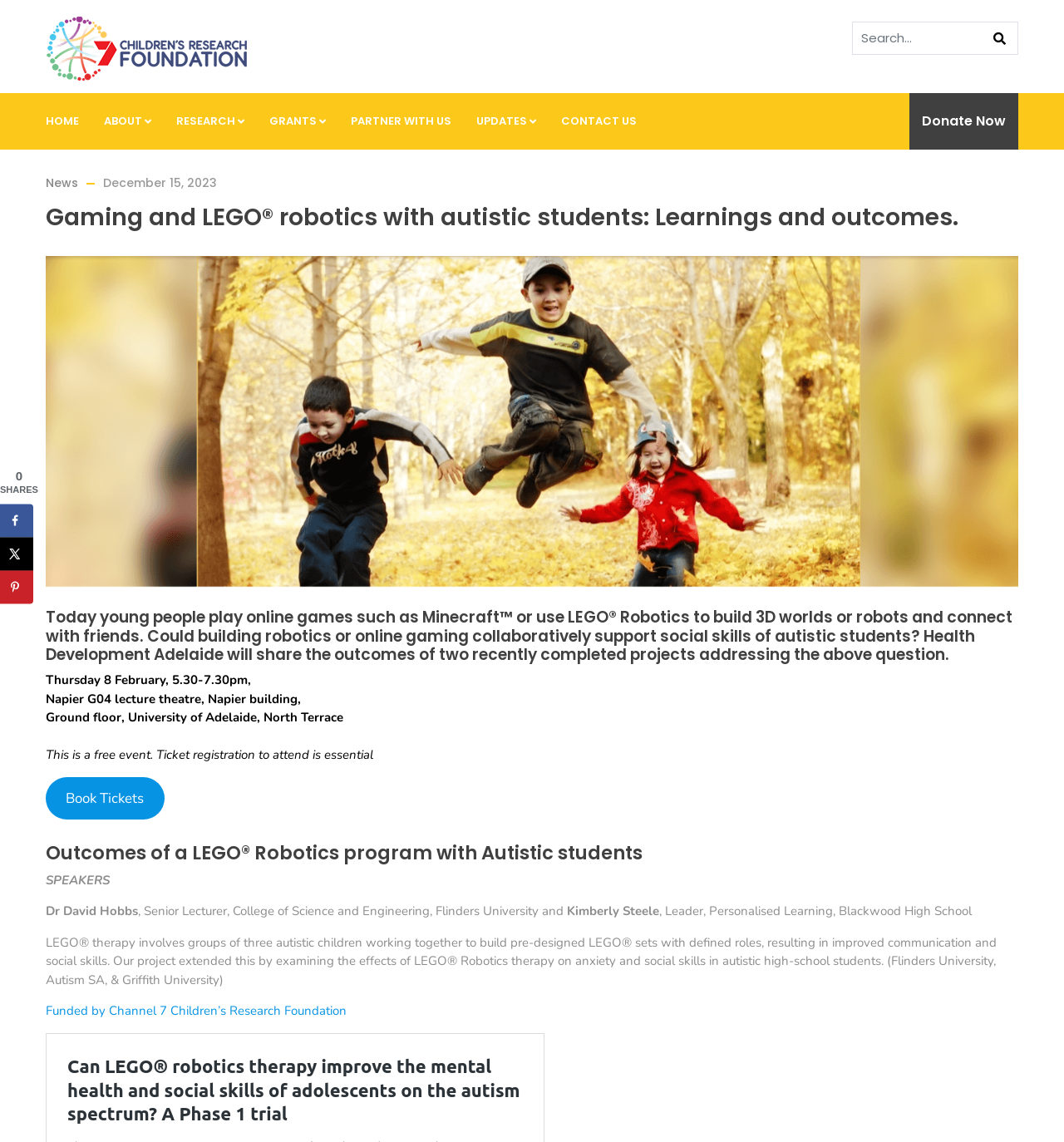What is the role of Dr. David Hobbs?
Using the information presented in the image, please offer a detailed response to the question.

I found the answer by reading the speaker information, where Dr. David Hobbs is listed as a speaker with his role as Senior Lecturer at Flinders University.